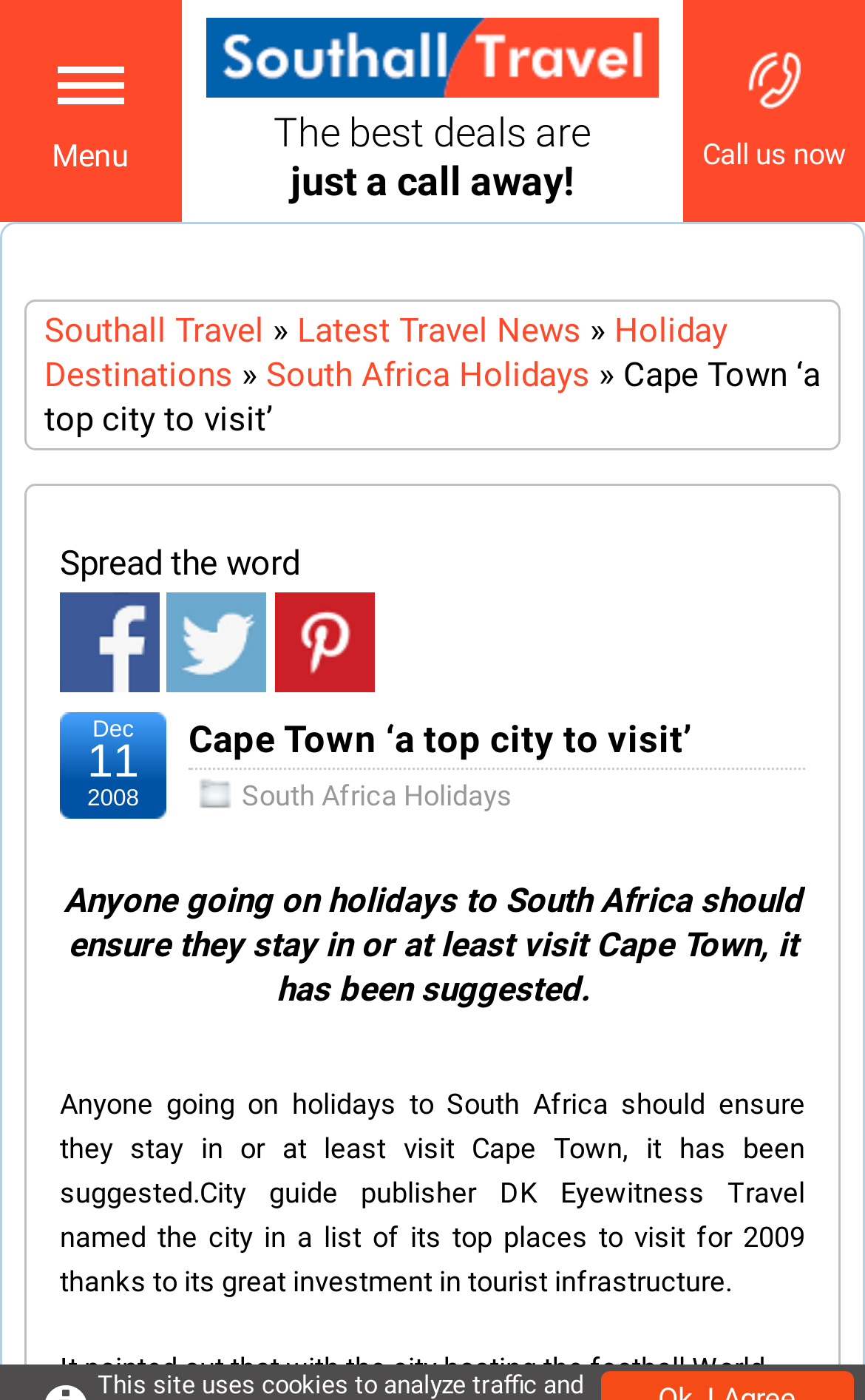Please indicate the bounding box coordinates of the element's region to be clicked to achieve the instruction: "Subscribe to the newsletter". Provide the coordinates as four float numbers between 0 and 1, i.e., [left, top, right, bottom].

[0.01, 0.198, 0.99, 0.286]